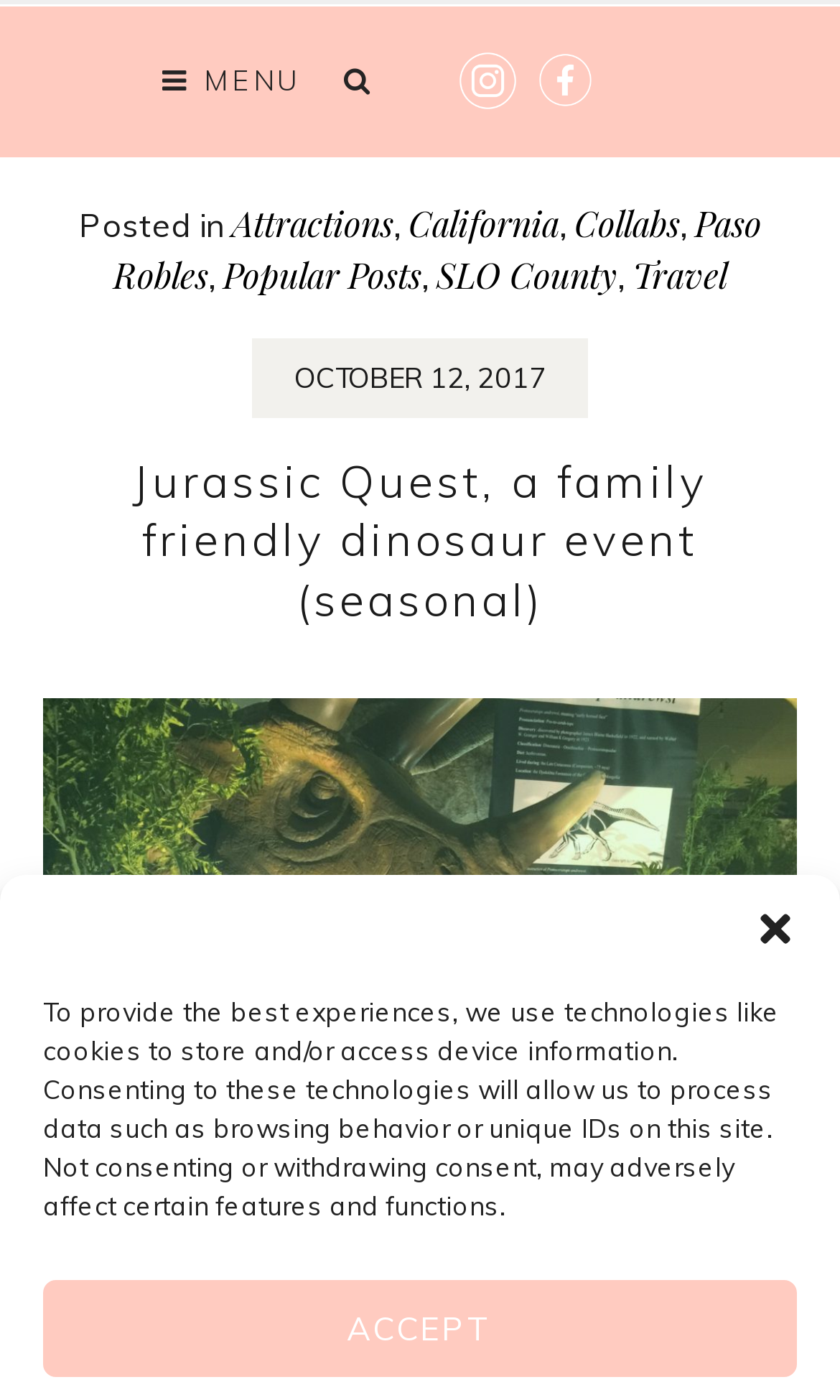Locate the bounding box coordinates of the clickable region necessary to complete the following instruction: "Skip to content". Provide the coordinates in the format of four float numbers between 0 and 1, i.e., [left, top, right, bottom].

[0.193, 0.005, 0.552, 0.035]